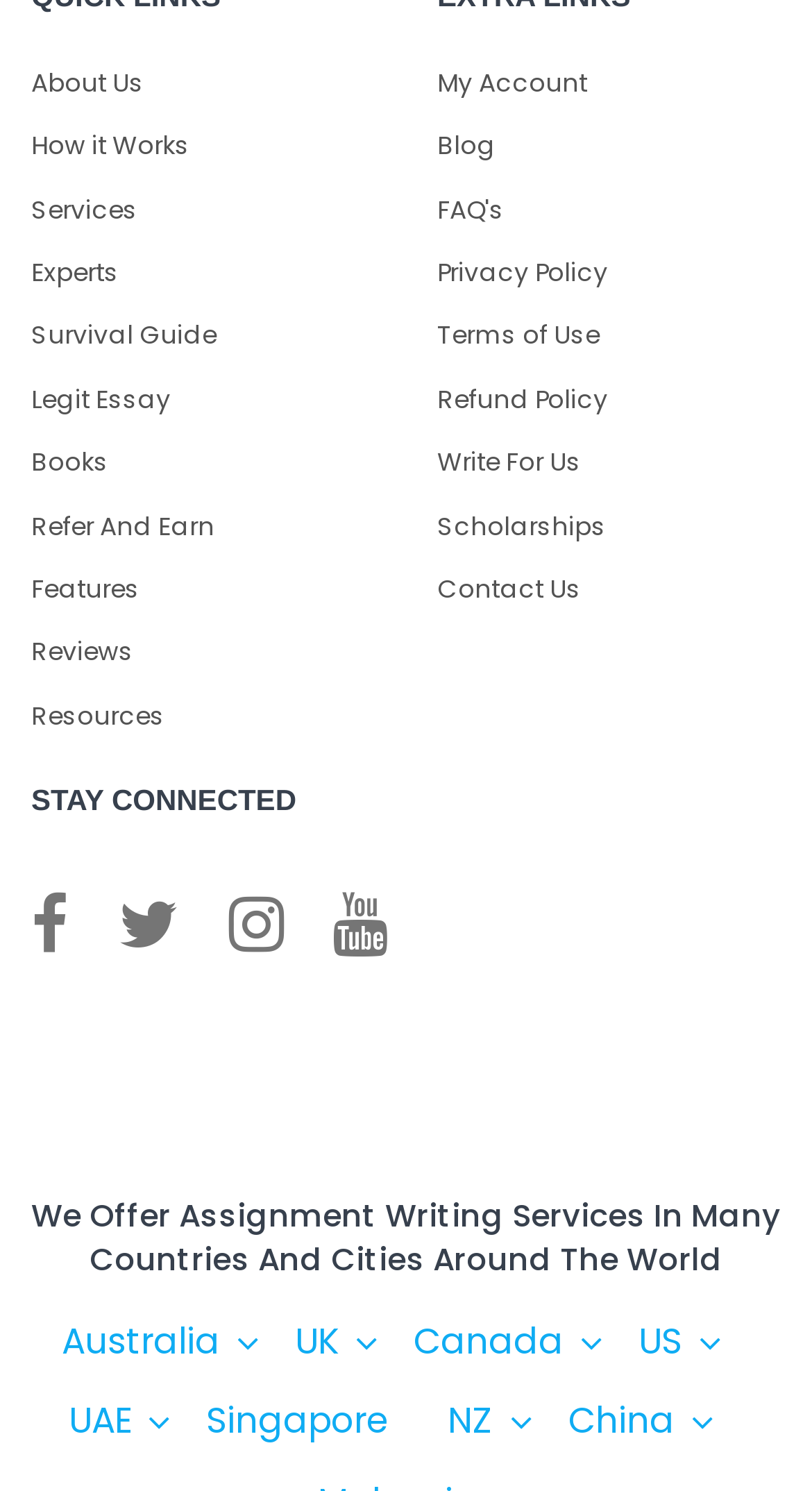How many countries are listed for assignment writing services?
Using the image as a reference, give an elaborate response to the question.

I counted the number of countries listed for assignment writing services. There are 7 countries listed, namely Australia, UK, Canada, US, UAE, Singapore, and China, each represented by a flag icon.